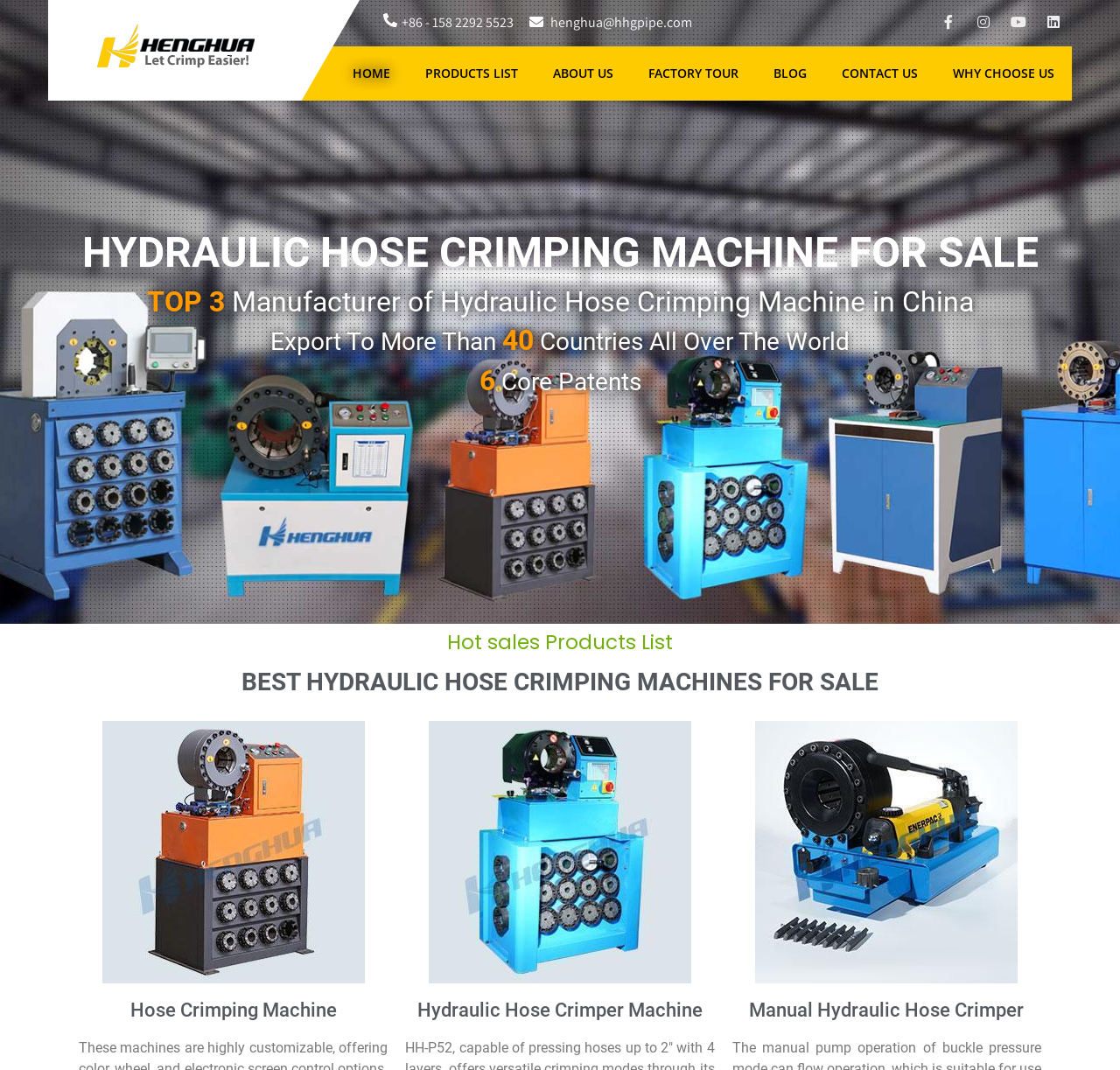What are the types of hydraulic hose crimping machines available?
Look at the image and answer with only one word or phrase.

Three types